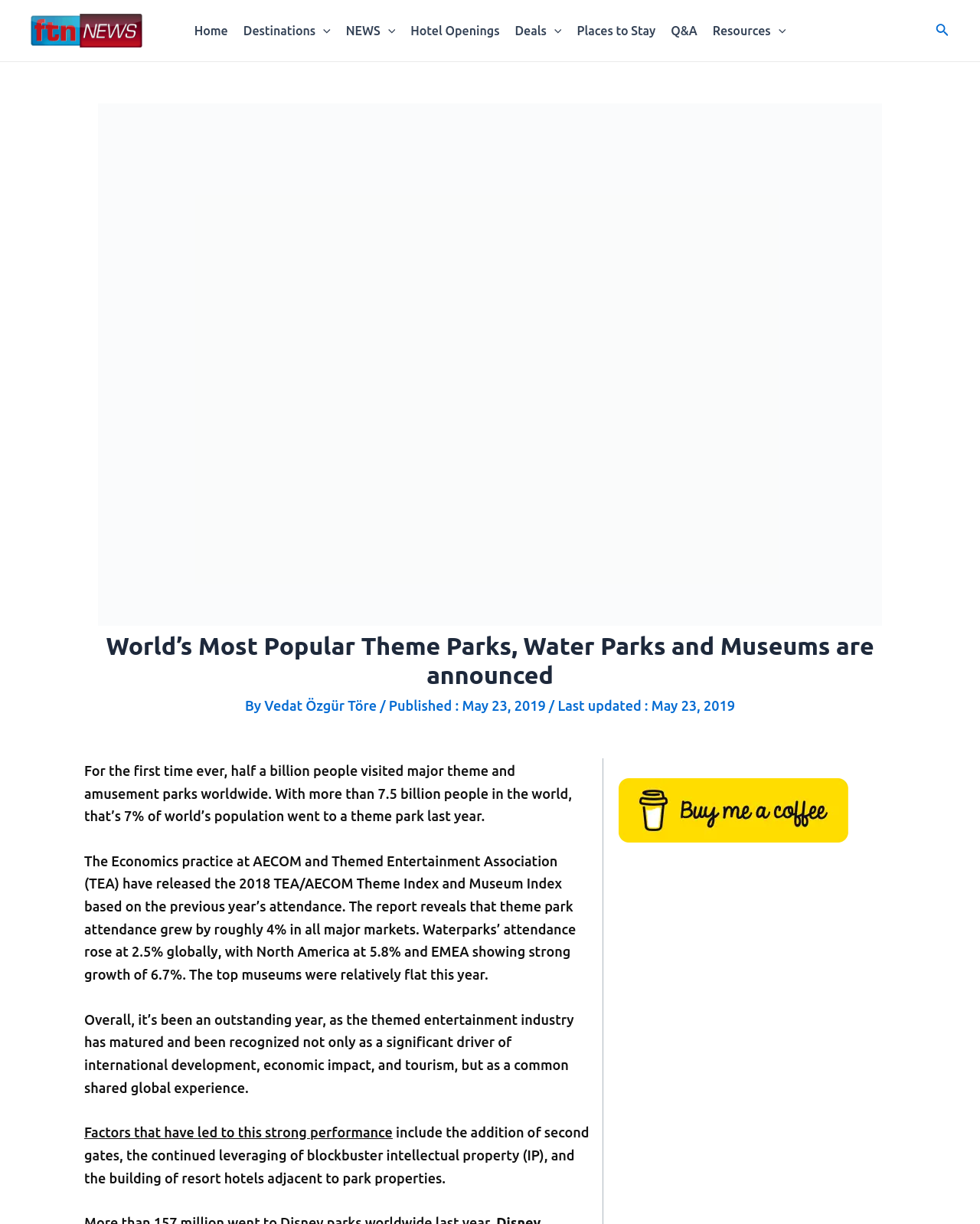What is the author of this article?
Respond with a short answer, either a single word or a phrase, based on the image.

Vedat Özgür Töre